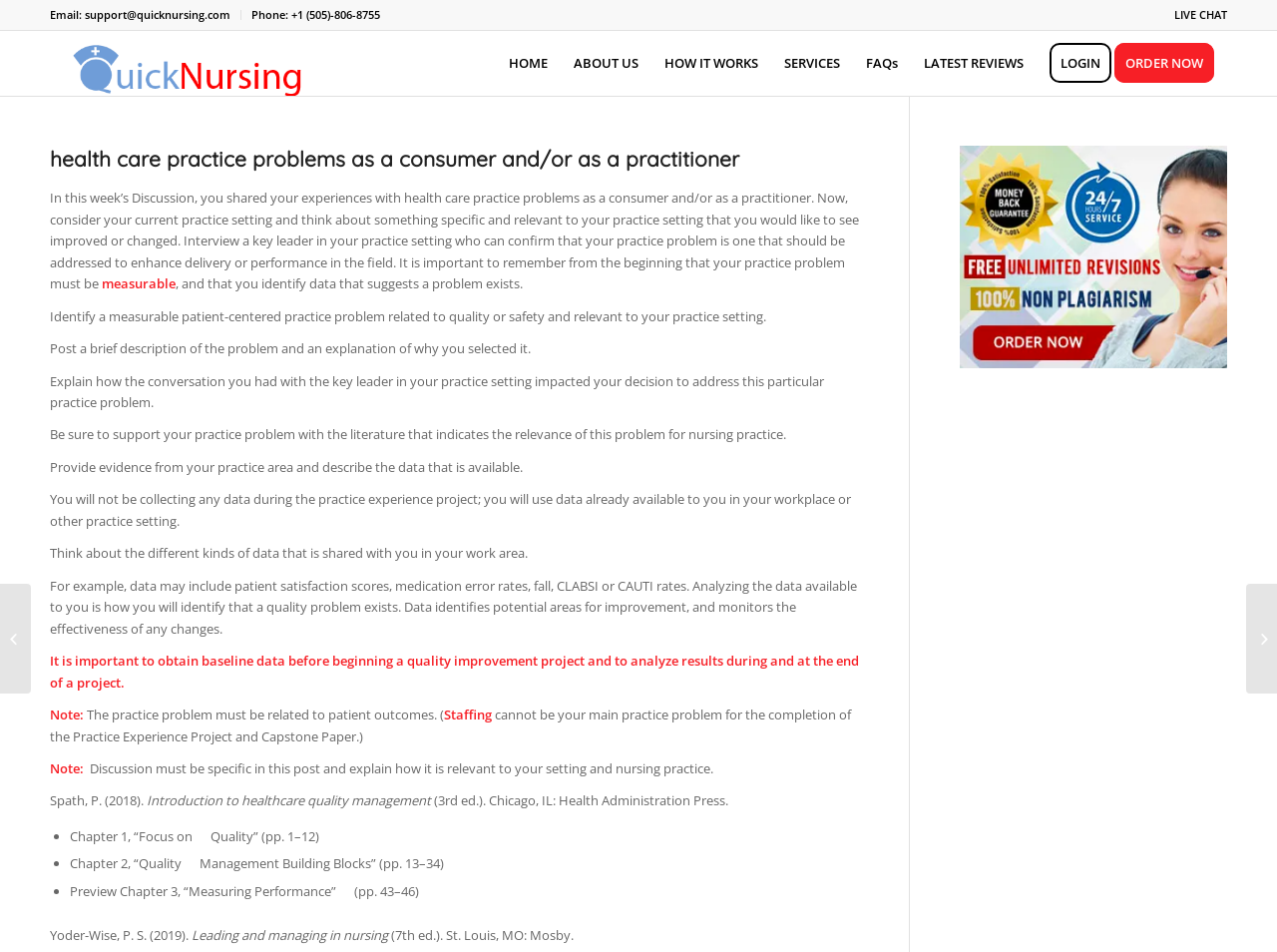Determine the bounding box coordinates of the clickable region to follow the instruction: "Go to the home page".

[0.388, 0.032, 0.439, 0.101]